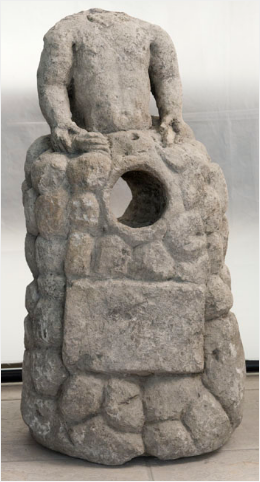What is the significance of the round hole?
Examine the image and provide an in-depth answer to the question.

The caption suggests that the round hole at the front of the sculpture possibly symbolizes a conduit for water, implying that it has ritualistic or functional significance in the context of Mithras worship.